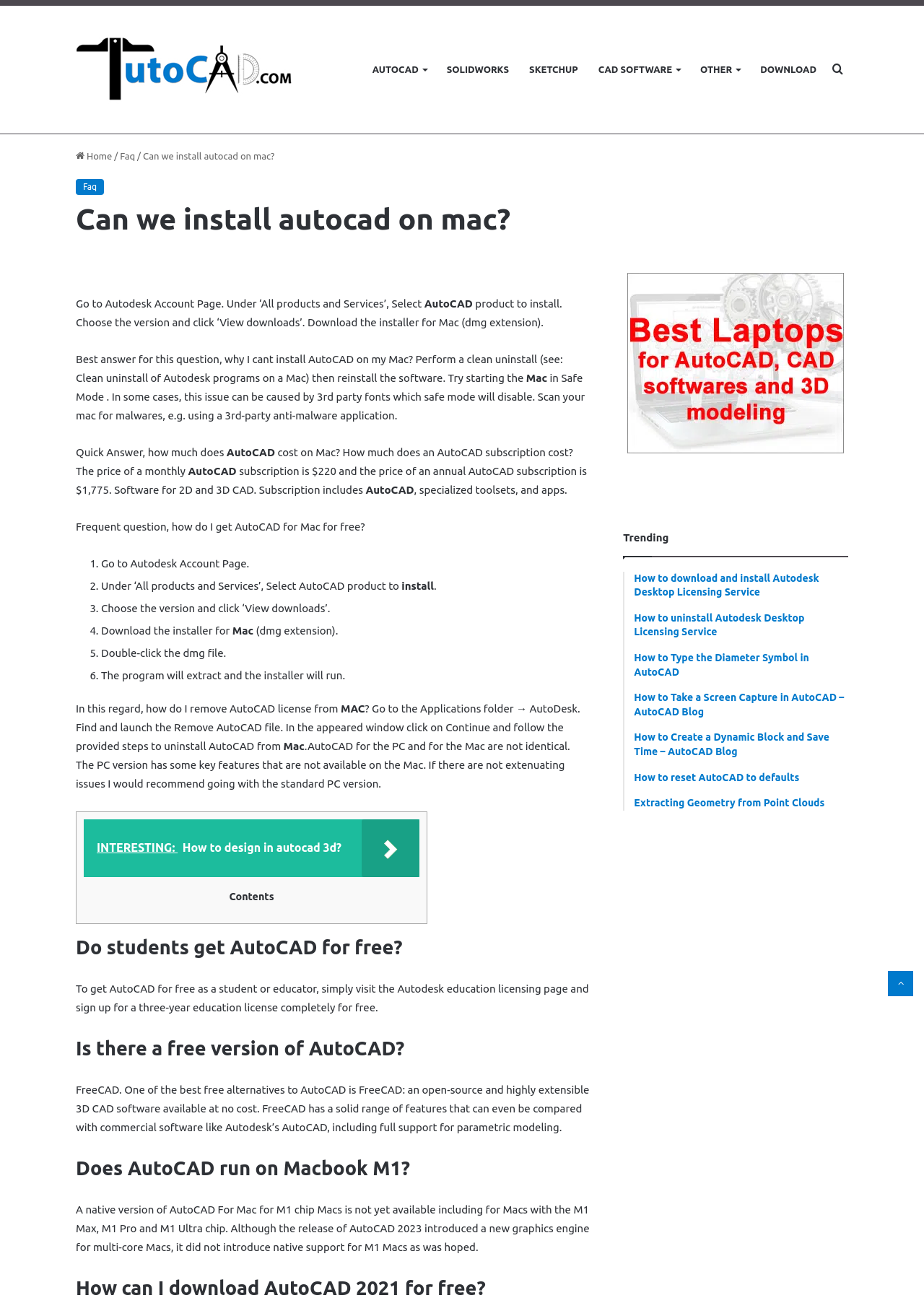Find the bounding box coordinates of the area to click in order to follow the instruction: "Search for something".

[0.895, 0.004, 0.918, 0.101]